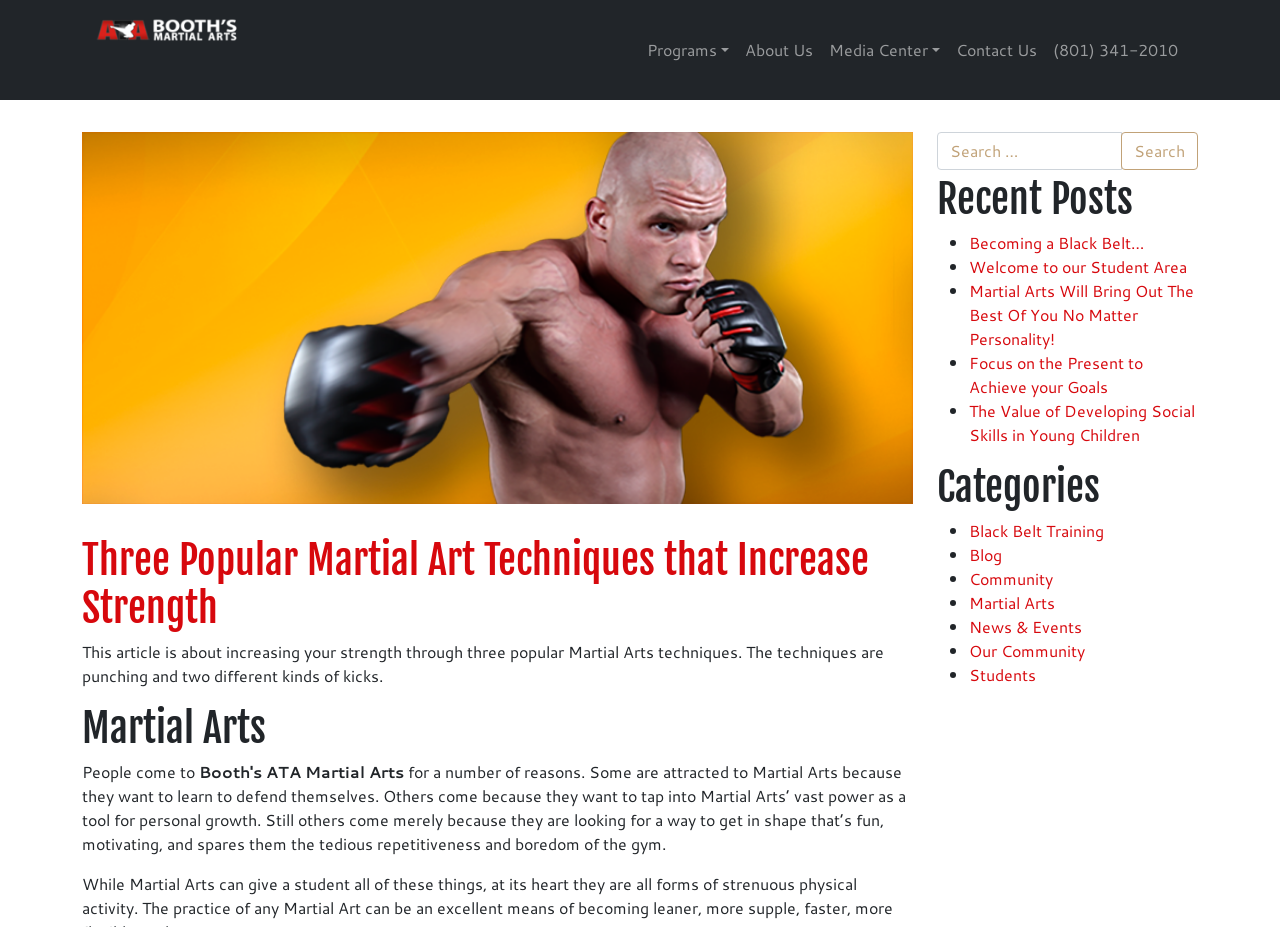What is the phone number listed on the webpage?
Answer the question with just one word or phrase using the image.

(801) 341-2010